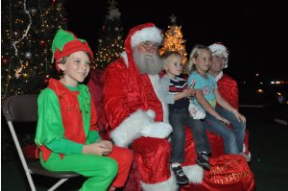Describe every aspect of the image in detail.

In a heartwarming scene from the Light Up Estero event, Santa Claus is joined by Mrs. Claus and several excited children. The festive atmosphere is enhanced by twinkling holiday lights from nearby Christmas trees, creating a magical backdrop for this special moment. The children, smiling and dressed in joyful attire, sit close to Santa, who is clad in his traditional red suit and white fur trim. This gathering not only embodies the spirit of the holiday season but also highlights community engagement, as families come together to create treasured memories. The event, which invites the community to celebrate, emphasizes the joy and warmth of sharing festive traditions with loved ones.